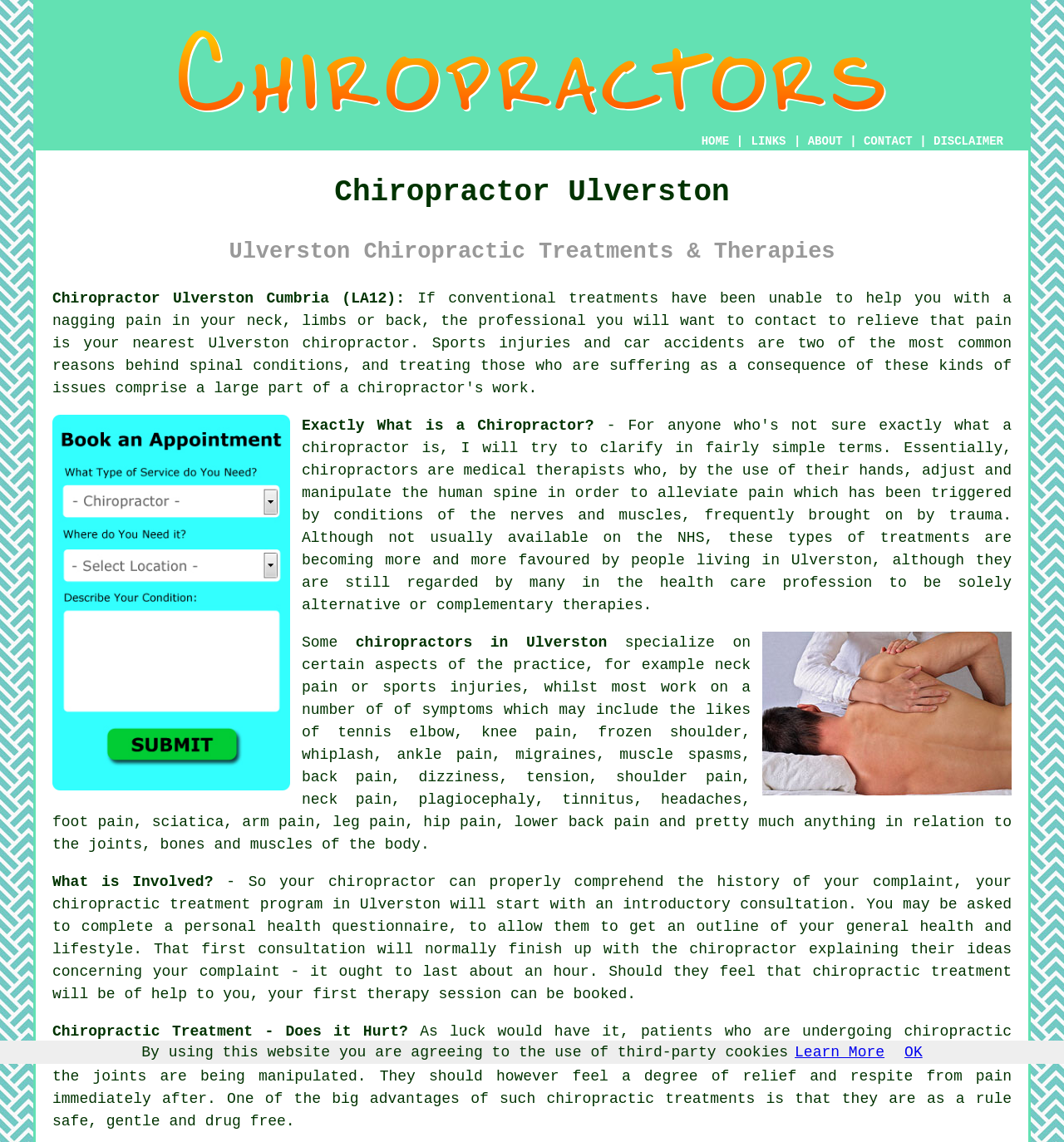Find the bounding box coordinates of the UI element according to this description: "chiropractors in Ulverston".

[0.334, 0.555, 0.57, 0.57]